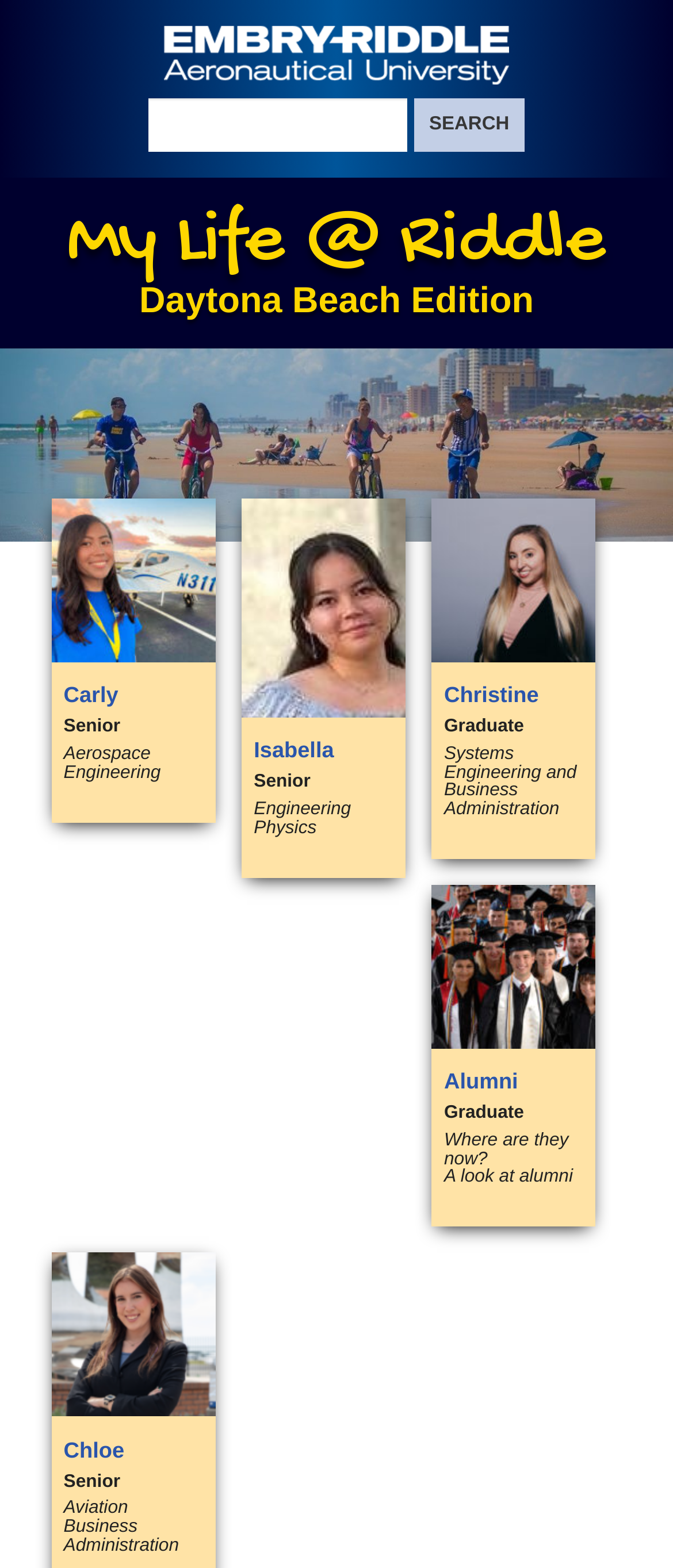Offer a comprehensive description of the webpage’s content and structure.

The webpage appears to be a blog or journal platform for students of Embry-Riddle Aeronautical University. At the top left corner, there is a university logo, which is an image linked to the university's website. Next to the logo, there is a search bar with a "SEARCH" button.

Below the logo and search bar, there is a horizontal menu with three headings: "My Life @ Riddle", "Daytona Beach Edition", and "Main menu". The "Main menu" heading has several links, including "Skip to primary content" and "Skip to secondary content".

The main content of the webpage is a list of student blogs or journals, each represented by a link with a profile picture, name, and a brief description of their major or field of study. There are four student profiles listed, with names such as Carly, Isabella, Christine, and Alumni Graduate. Each profile has a small image, followed by the student's name and a brief description of their major or field of study.

The student profiles are arranged vertically, with the first profile starting from the top left corner of the main content area. The profiles are evenly spaced, with a small gap between each profile. The text and images within each profile are aligned to the left, with the profile picture on the left and the text on the right.

At the bottom of the webpage, there is another profile, which appears to be a separate section or a featured blog. This profile has a larger image and a longer description, with the student's name, major, and a brief summary of their blog or journal.